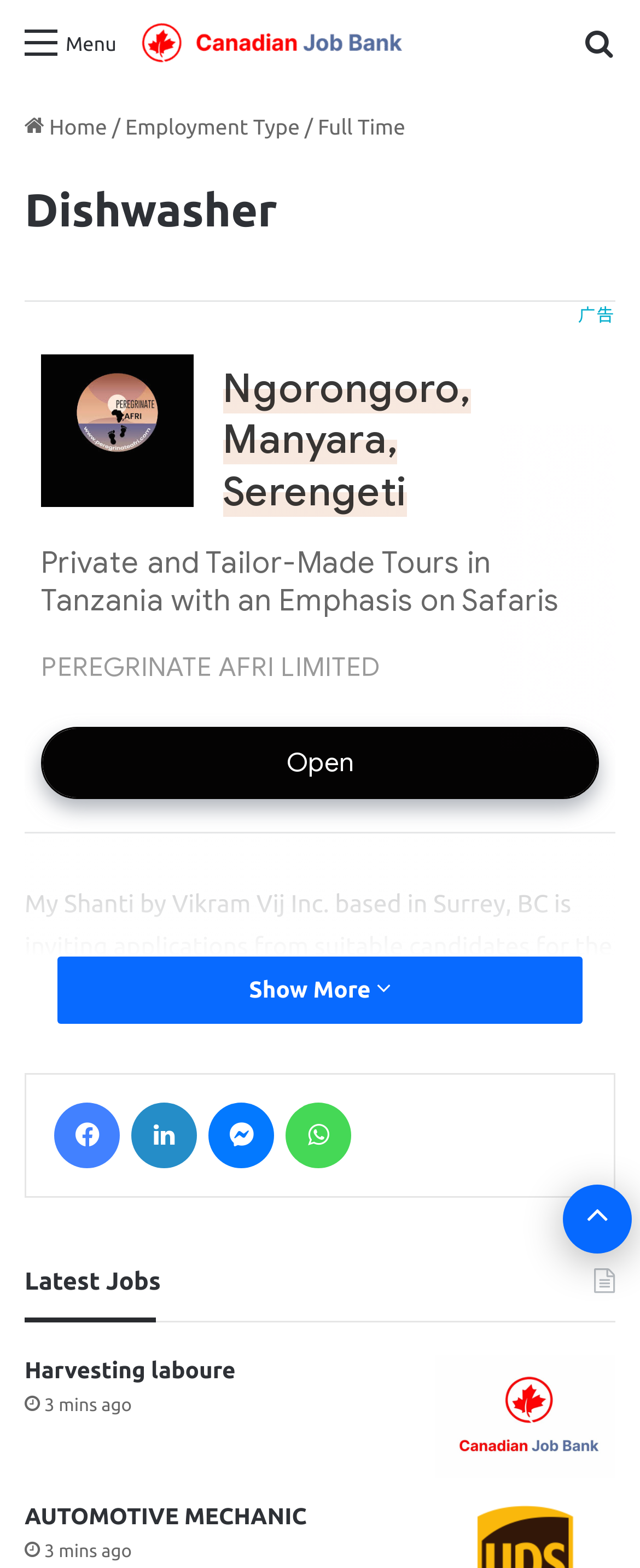Describe all visible elements and their arrangement on the webpage.

This webpage is a job posting for a Dishwasher position at My Shanti by Vikram Vij Inc. in Surrey, BC. At the top of the page, there is a primary navigation menu with links to "Menu", "Canadian Job Bank", and "Search for". Below the navigation menu, there is a main section that takes up most of the page. 

In the main section, there is a header with links to "Home", "Employment Type", and "Full Time". Below the header, there is a heading that reads "Dishwasher". 

Following the heading, there is an iframe that displays an advertisement. Below the advertisement, there is a block of text that describes the job posting, including the job responsibilities and the company's background. The company, My Shanti by Vikram Vij Inc., is a restaurant that offers a unique dining experience with traditional and modern Indian cuisine. 

To the right of the job description, there is a table of content with a link to "Jump into" and a toggle button to show or hide the table of content. 

Below the job description, there are several links to social media platforms, including Facebook, LinkedIn, Messenger, and WhatsApp. 

Further down the page, there are links to other job postings, including "Harvesting laboure" and "AUTOMOTIVE MECHANIC", each with a timestamp indicating when the job was posted. 

At the bottom right corner of the page, there is a "Back to top" button.